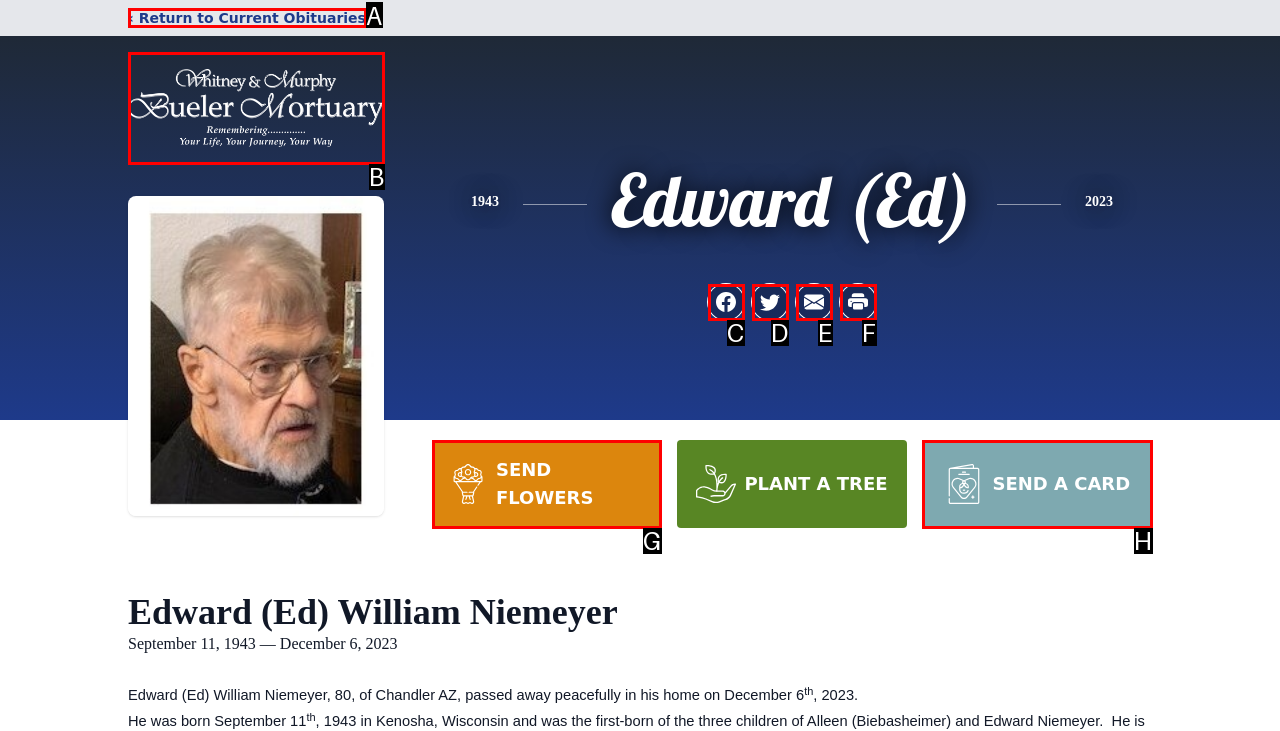Determine the letter of the UI element I should click on to complete the task: Click the 'Return to Current Obituaries' link from the provided choices in the screenshot.

A